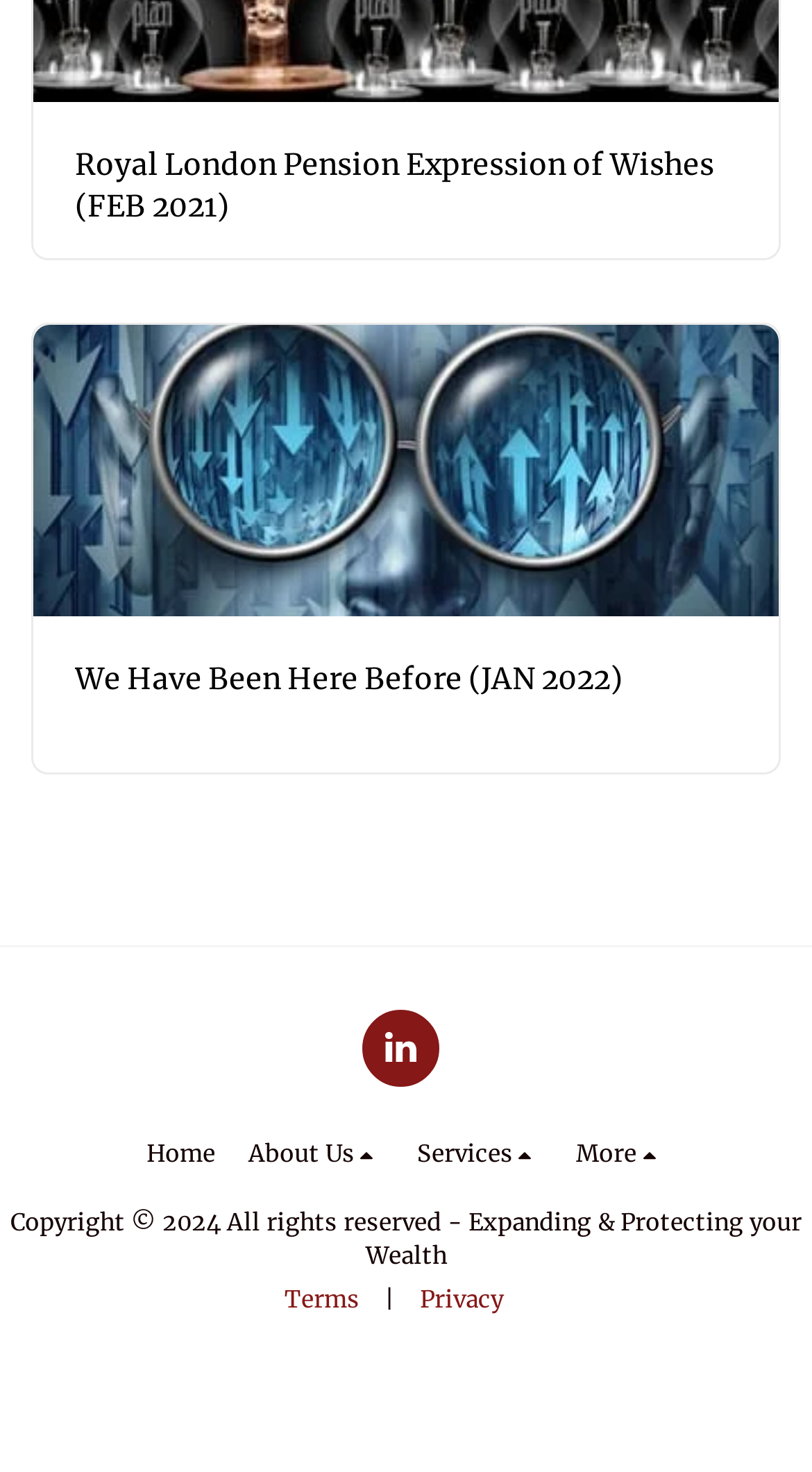Could you determine the bounding box coordinates of the clickable element to complete the instruction: "Search for something"? Provide the coordinates as four float numbers between 0 and 1, i.e., [left, top, right, bottom].

None